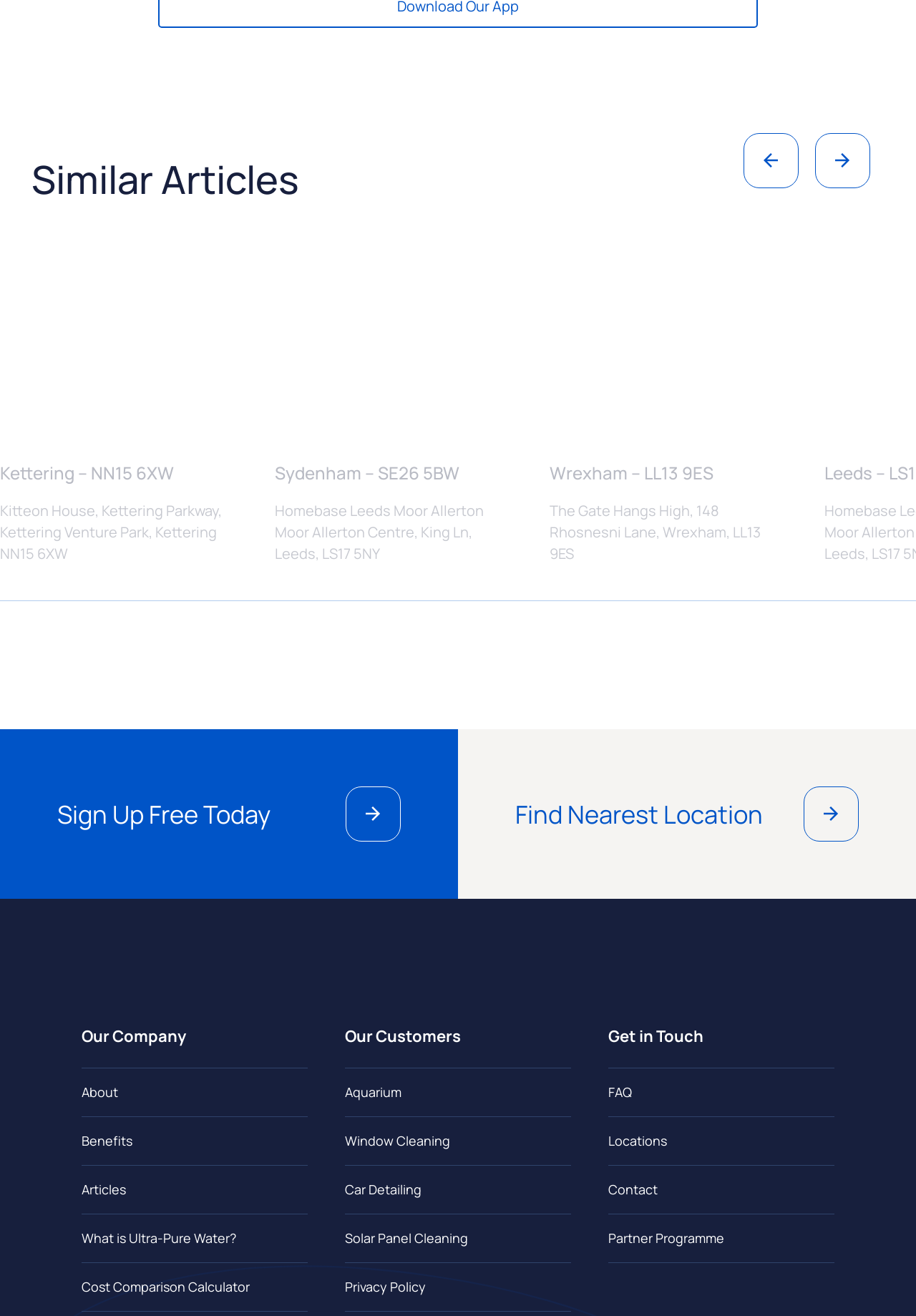Please determine the bounding box coordinates of the element to click on in order to accomplish the following task: "Learn about the company". Ensure the coordinates are four float numbers ranging from 0 to 1, i.e., [left, top, right, bottom].

[0.089, 0.781, 0.336, 0.795]